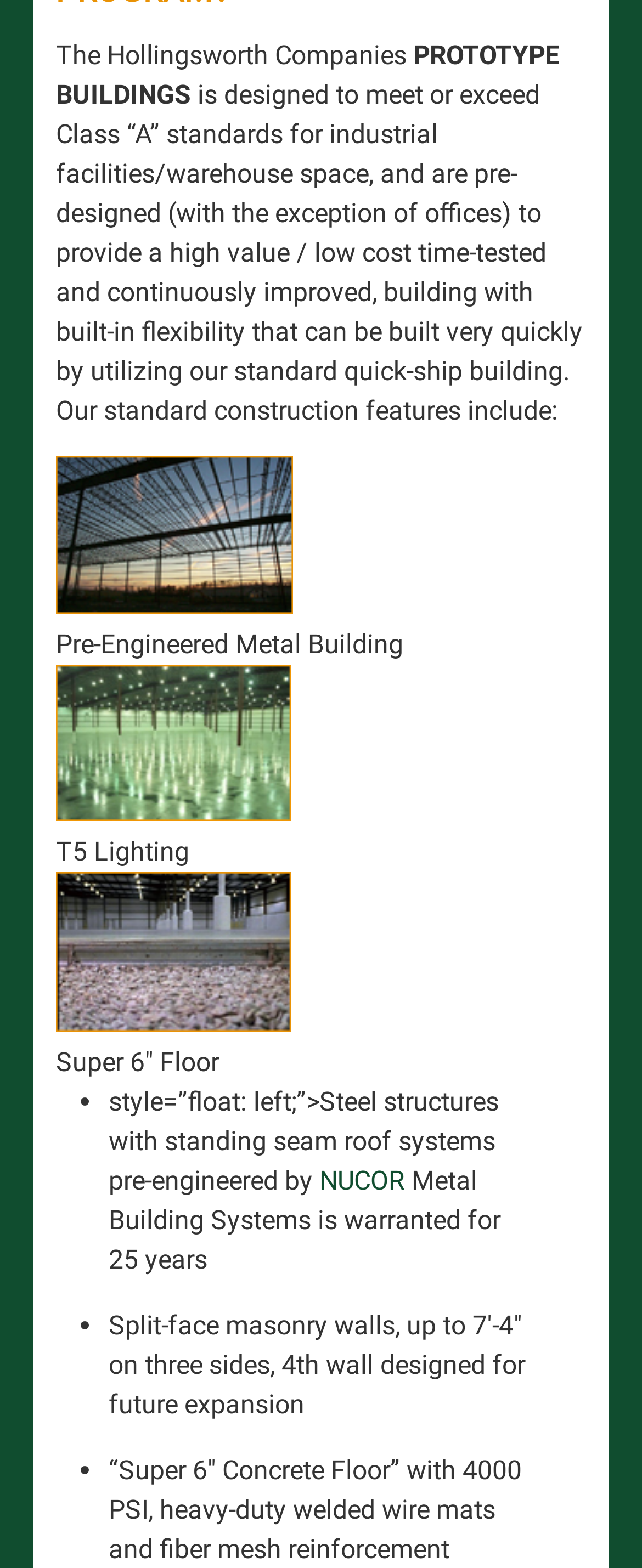What is the material used for the walls?
Using the image, give a concise answer in the form of a single word or short phrase.

Split-face masonry